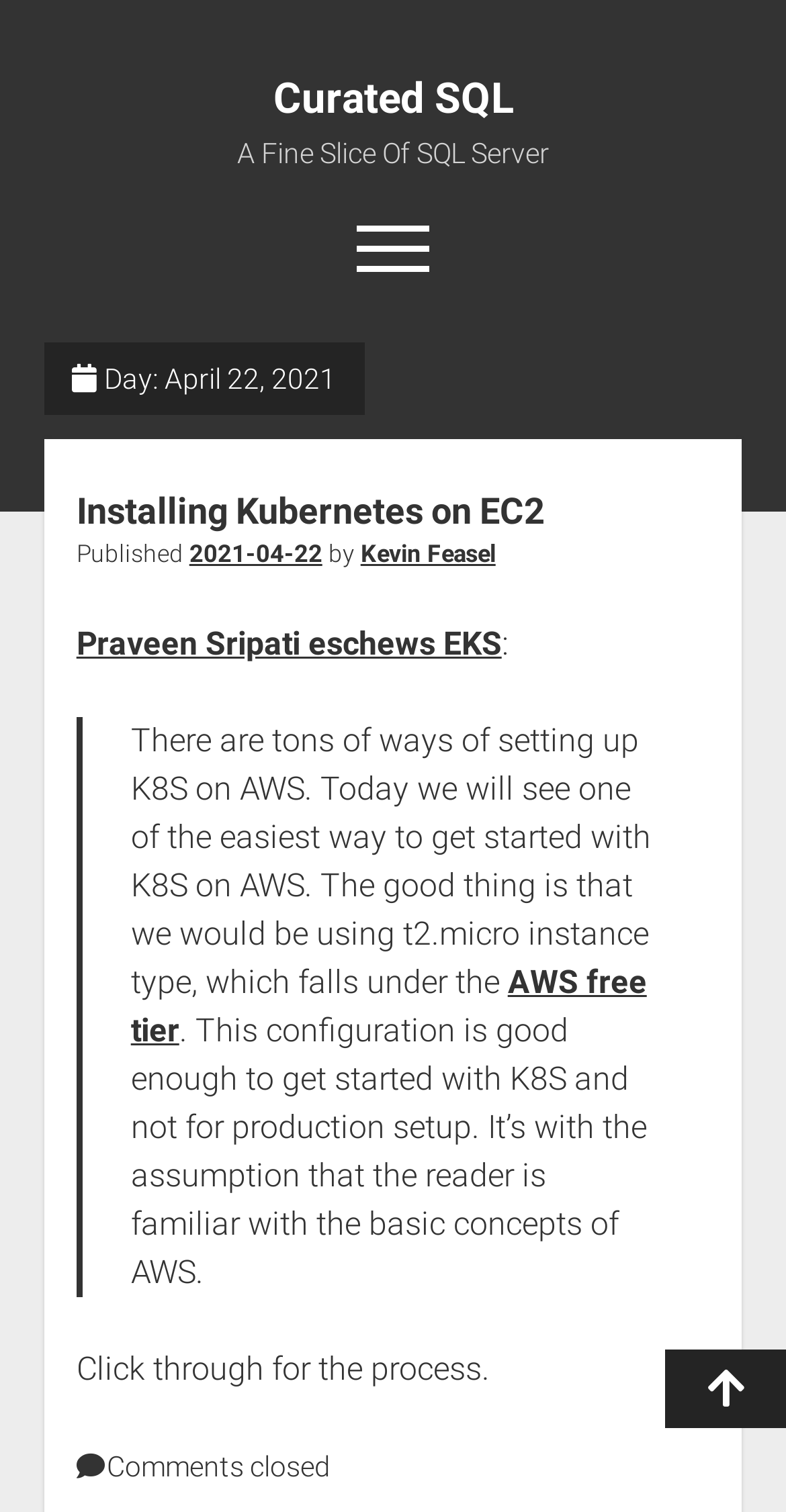Show the bounding box coordinates for the HTML element described as: "Kevin Feasel".

[0.459, 0.357, 0.631, 0.376]